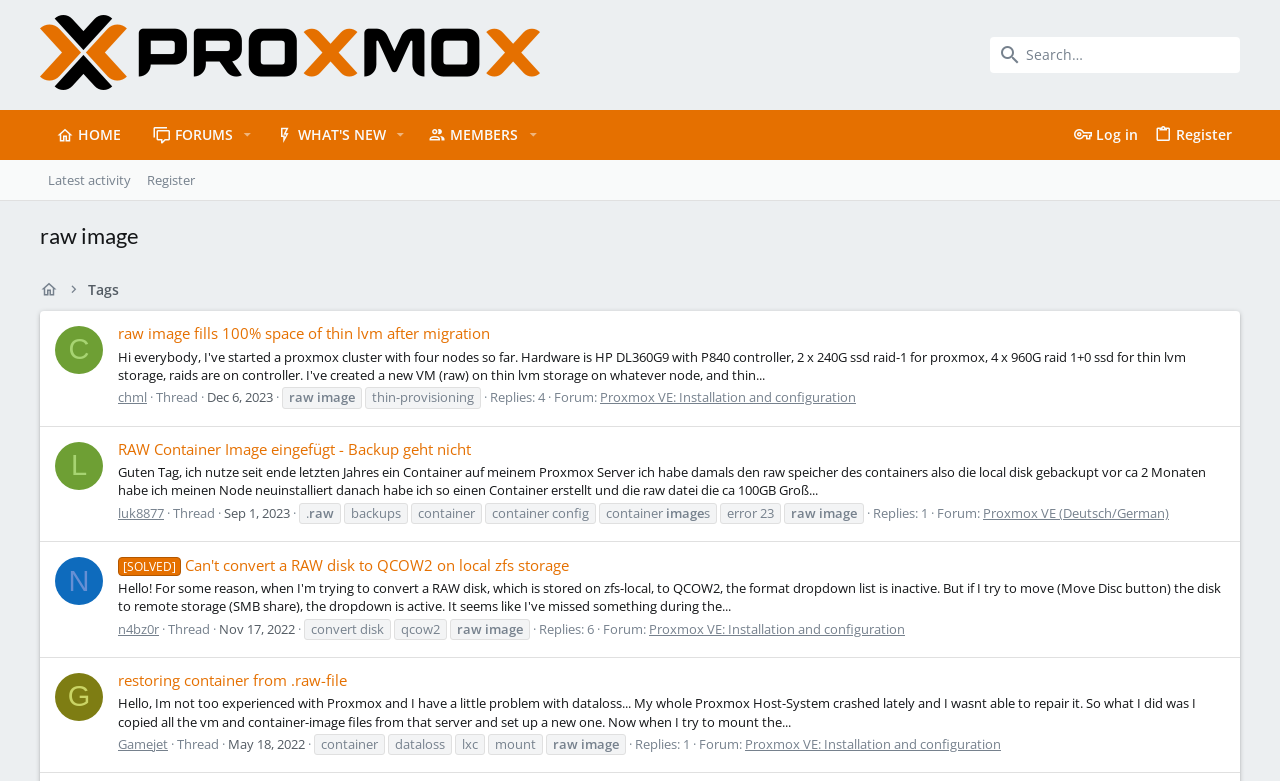Provide the bounding box coordinates of the section that needs to be clicked to accomplish the following instruction: "View the latest activity."

[0.031, 0.216, 0.109, 0.244]